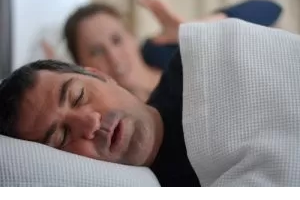Is the woman in the background concerned?
Please give a well-detailed answer to the question.

The caption states that the woman 'appears to be gesturing or turning towards him, suggesting that he may be experiencing issues like snoring or disrupted sleep', which implies that she is concerned about the man's sleep.